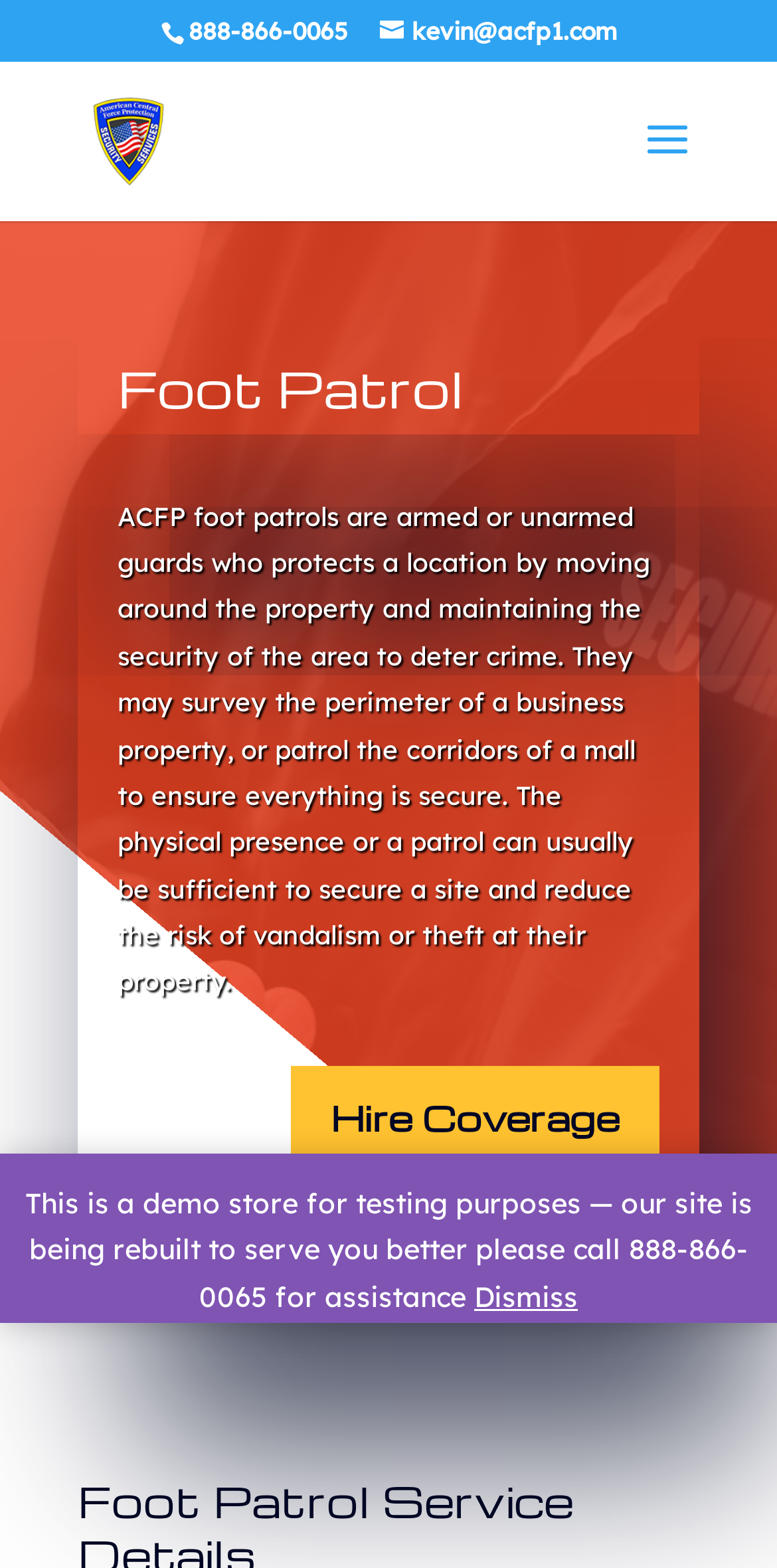What is the purpose of ACFP foot patrols?
Use the screenshot to answer the question with a single word or phrase.

To deter crime